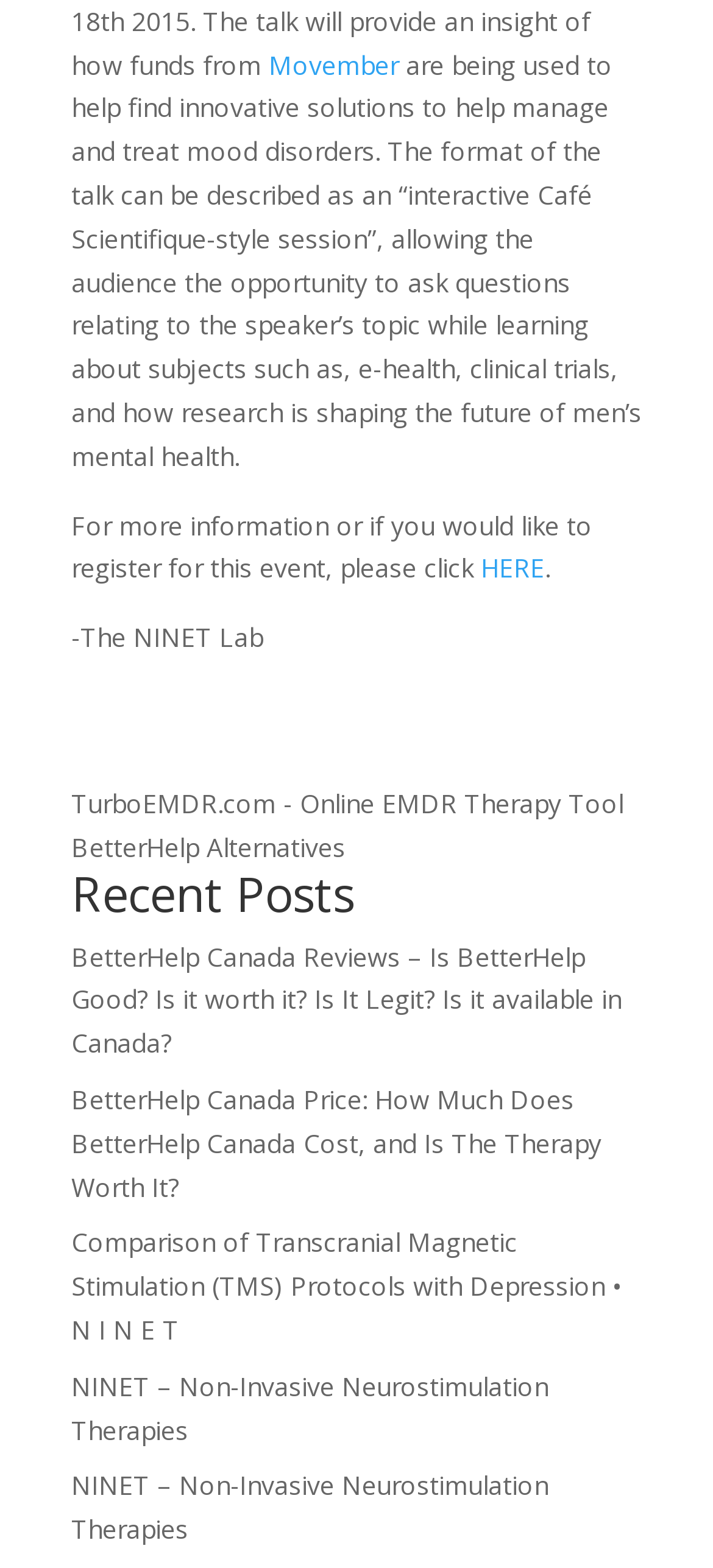Please specify the bounding box coordinates of the clickable region to carry out the following instruction: "Click on the link to learn more about Movember". The coordinates should be four float numbers between 0 and 1, in the format [left, top, right, bottom].

[0.377, 0.03, 0.559, 0.052]